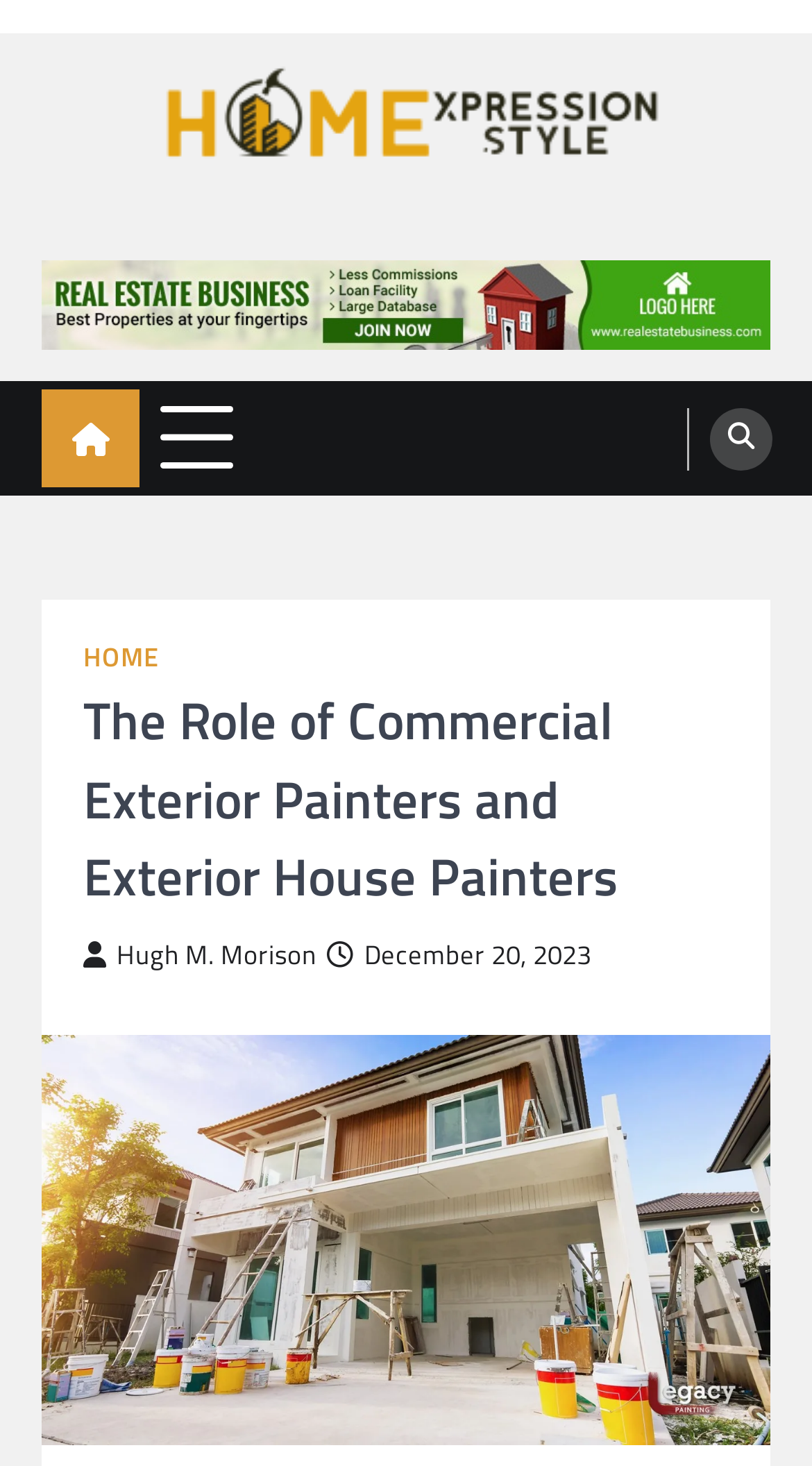Determine the bounding box coordinates of the region I should click to achieve the following instruction: "click the menu toggle button". Ensure the bounding box coordinates are four float numbers between 0 and 1, i.e., [left, top, right, bottom].

[0.197, 0.273, 0.287, 0.323]